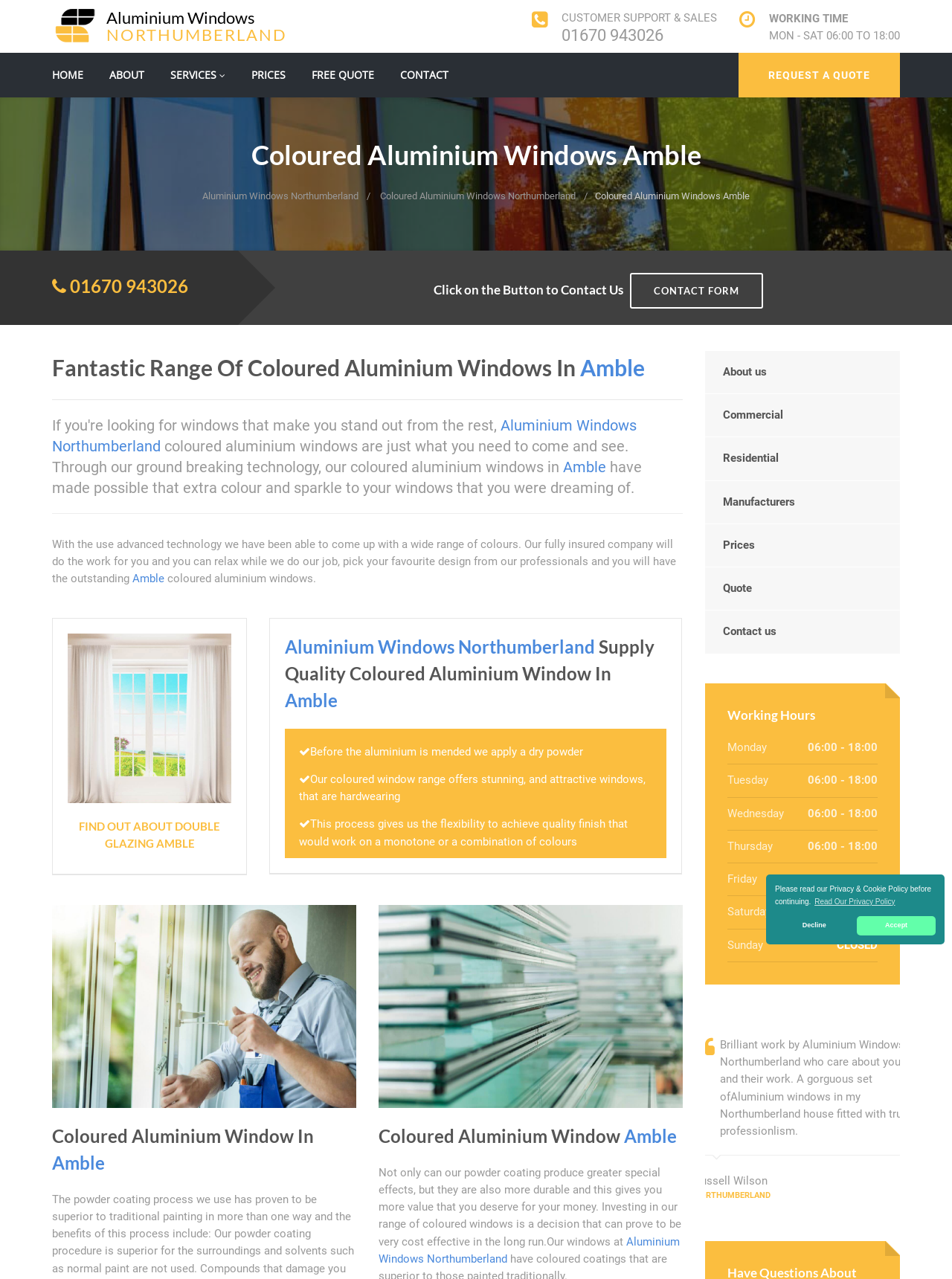Provide the bounding box coordinates of the section that needs to be clicked to accomplish the following instruction: "Click on the 'HOME' link."

[0.055, 0.041, 0.088, 0.076]